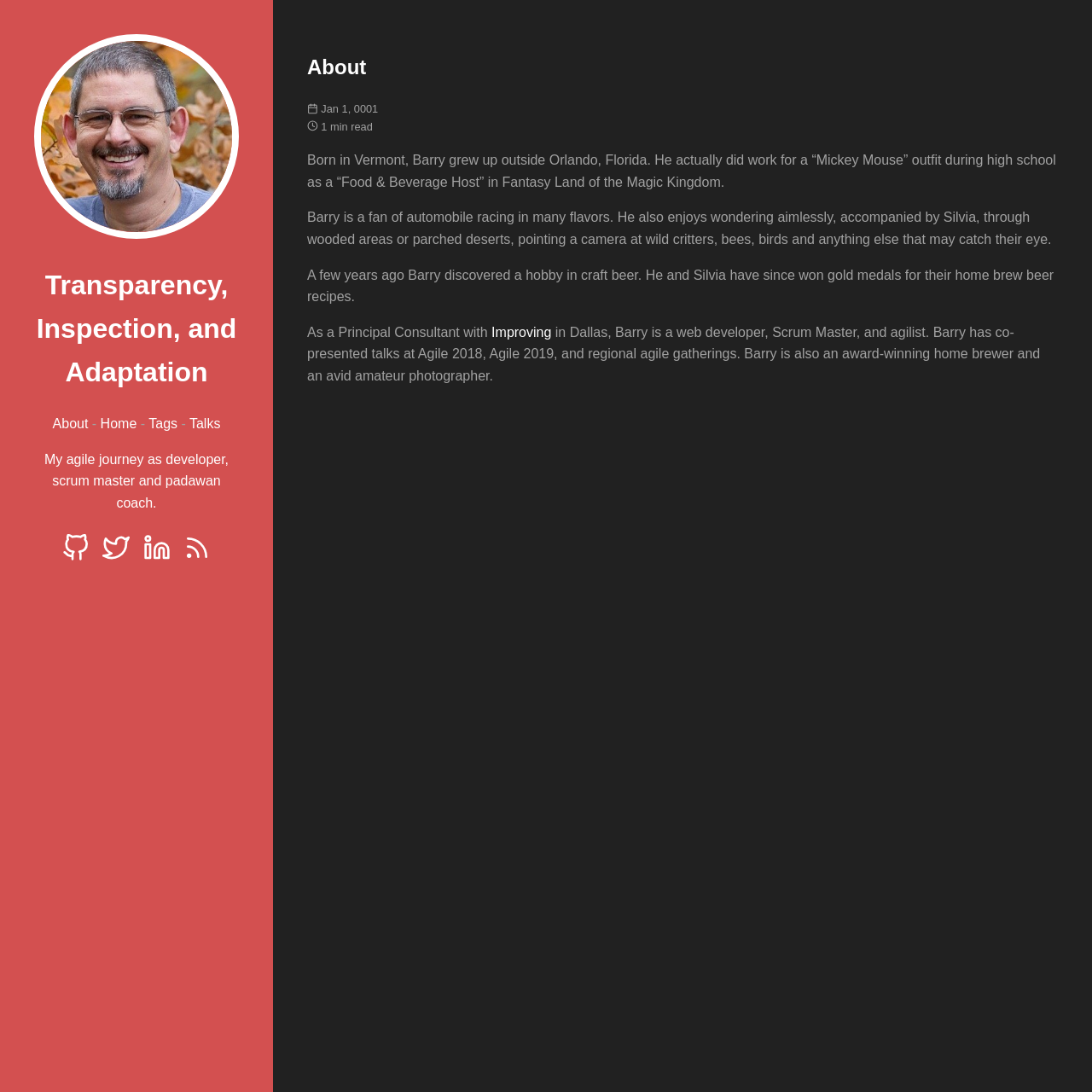Please find the bounding box coordinates of the section that needs to be clicked to achieve this instruction: "Go to the Tags page".

[0.136, 0.381, 0.163, 0.395]